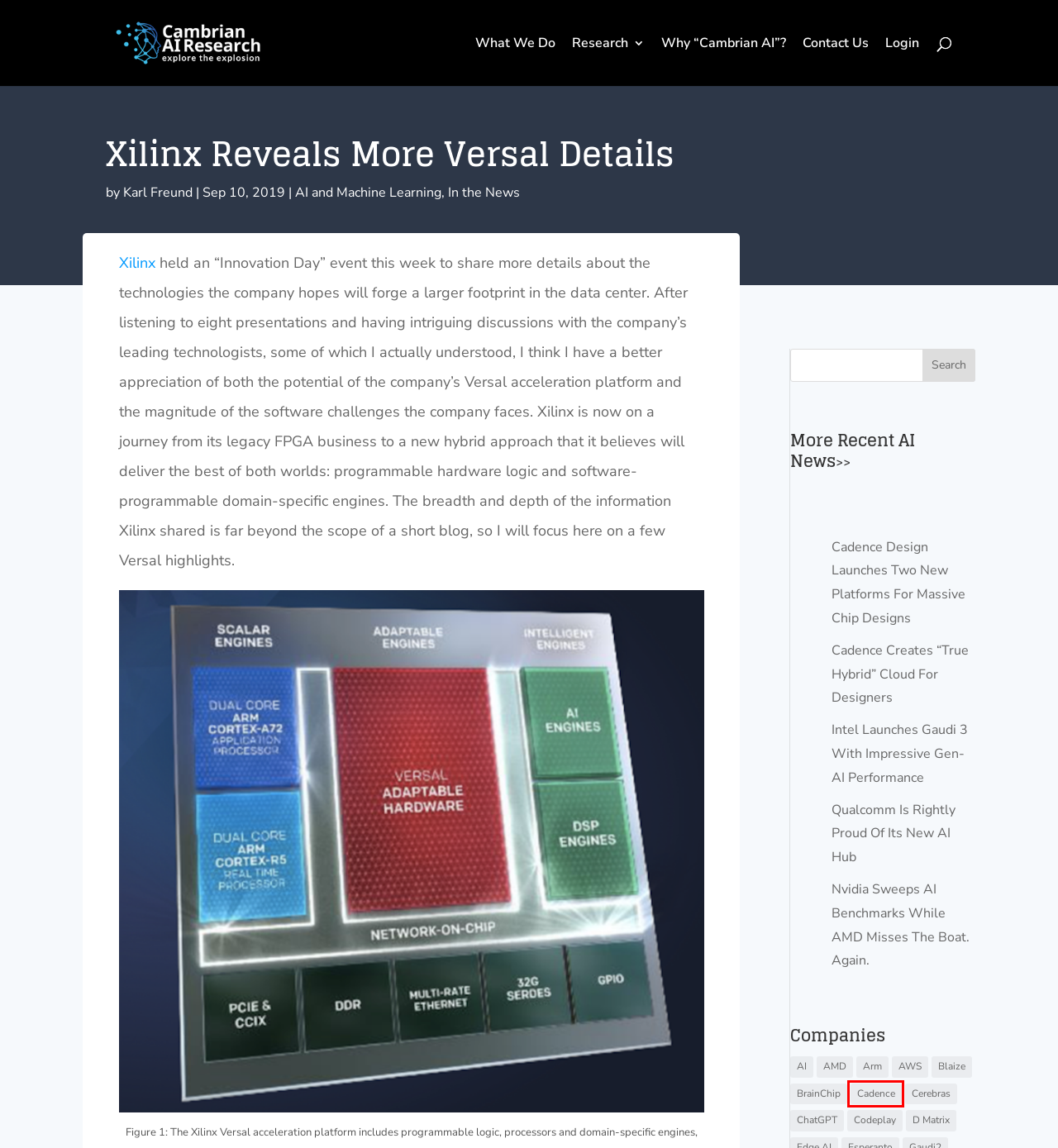You are provided with a screenshot of a webpage that includes a red rectangle bounding box. Please choose the most appropriate webpage description that matches the new webpage after clicking the element within the red bounding box. Here are the candidates:
A. In the News Archives - Cambrian AI Research
B. AMD Archives - Cambrian AI Research
C. BrainChip Archives - Cambrian AI Research
D. Karl Freund, Author at Cambrian AI Research
E. Qualcomm Is Rightly Proud Of Its New AI Hub - Cambrian AI Research
F. Cadence Archives - Cambrian AI Research
G. What’s with the “Cambrian-AI” theme? - Cambrian AI Research
H. Contact Us - Cambrian AI Research

F